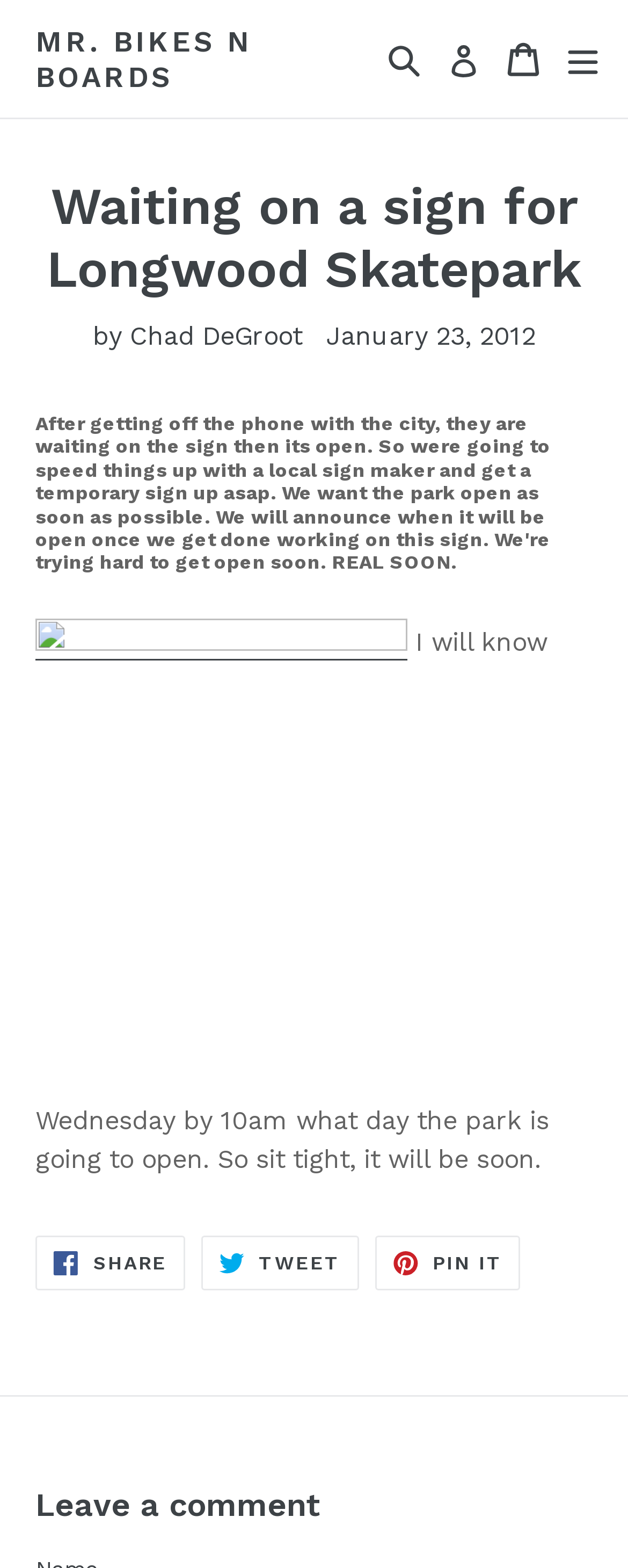Provide your answer to the question using just one word or phrase: Who wrote the article?

Chad DeGroot